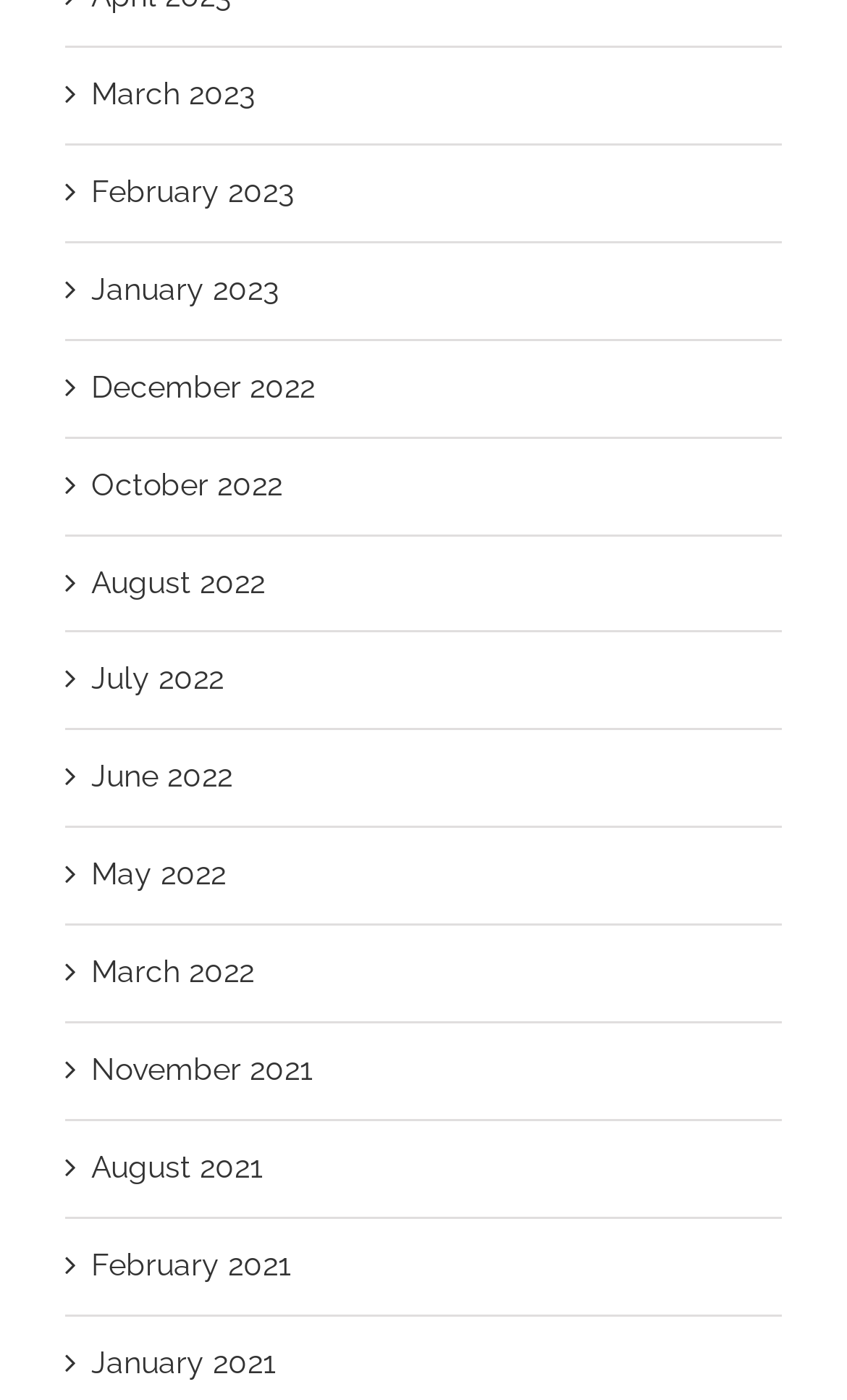Please determine the bounding box coordinates of the area that needs to be clicked to complete this task: 'View March 2023'. The coordinates must be four float numbers between 0 and 1, formatted as [left, top, right, bottom].

[0.108, 0.054, 0.3, 0.079]